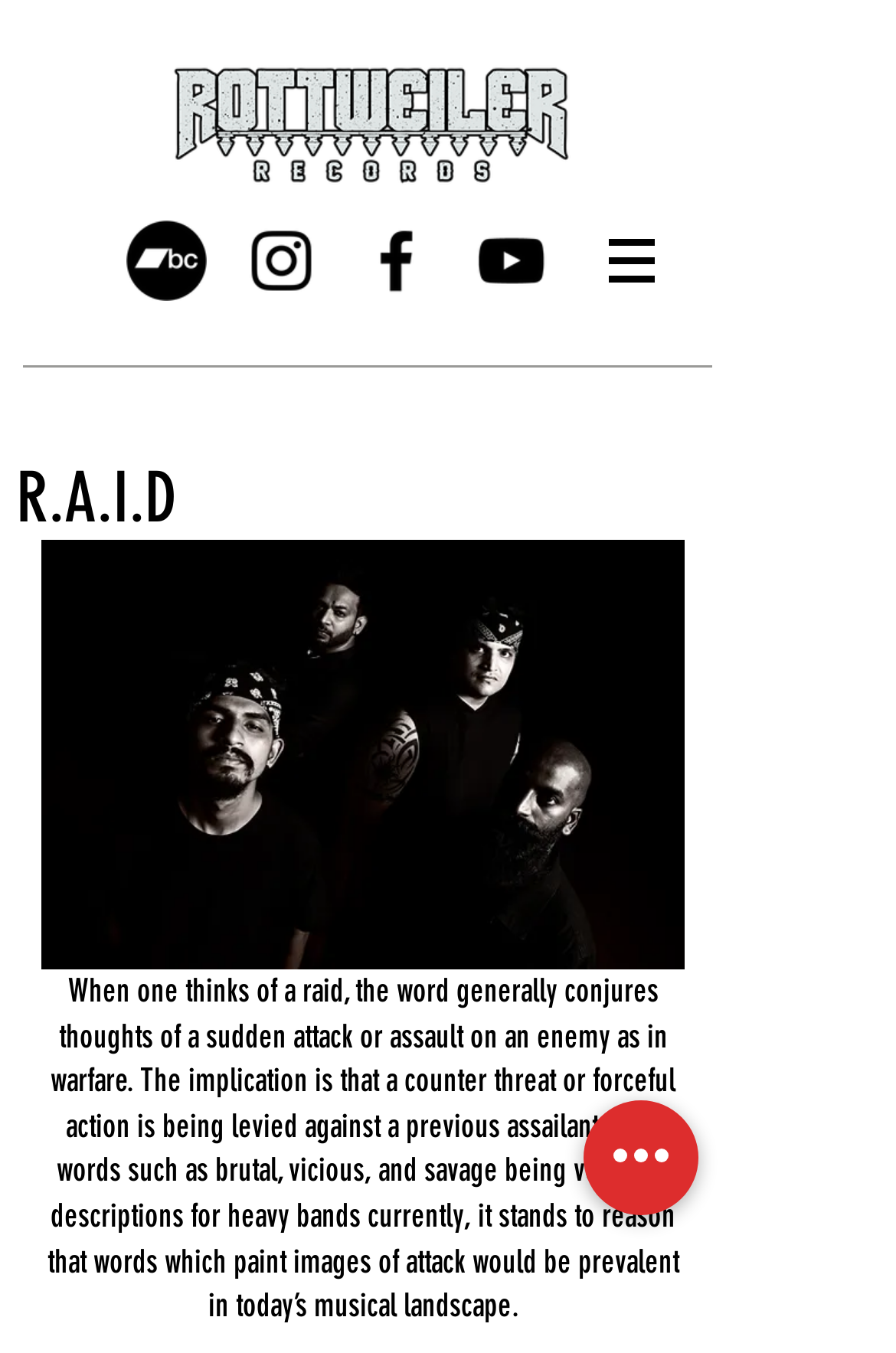Provide a brief response to the question below using a single word or phrase: 
What is the theme of the band's description?

Warfare